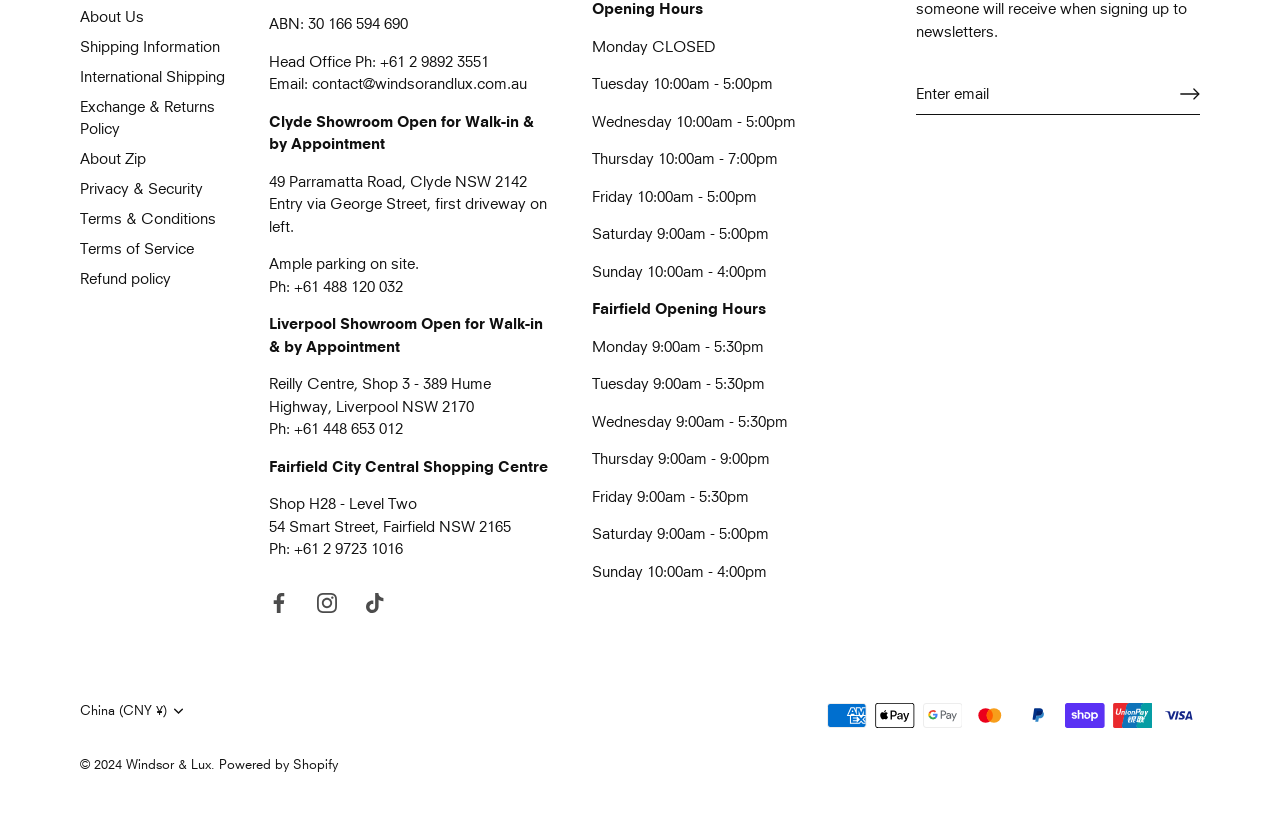Using the element description Exchange & Returns Policy, predict the bounding box coordinates for the UI element. Provide the coordinates in (top-left x, top-left y, bottom-right x, bottom-right y) format with values ranging from 0 to 1.

[0.062, 0.117, 0.168, 0.166]